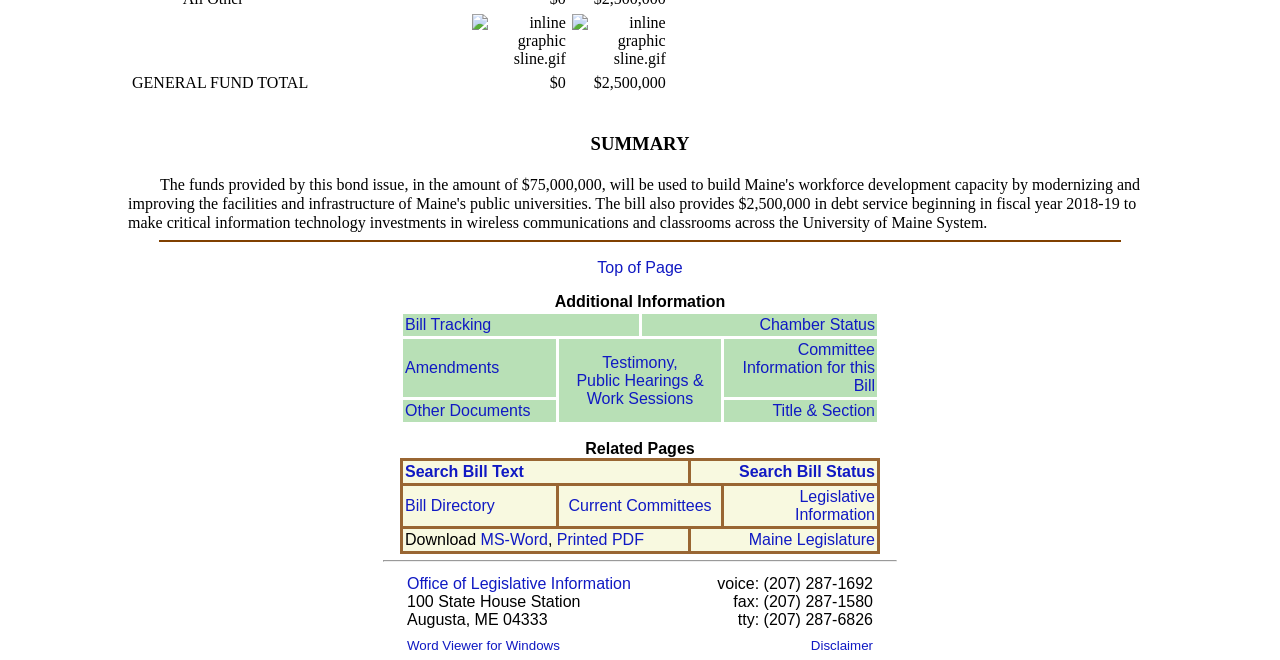Please identify the bounding box coordinates of the clickable area that will allow you to execute the instruction: "Contact Brian".

None